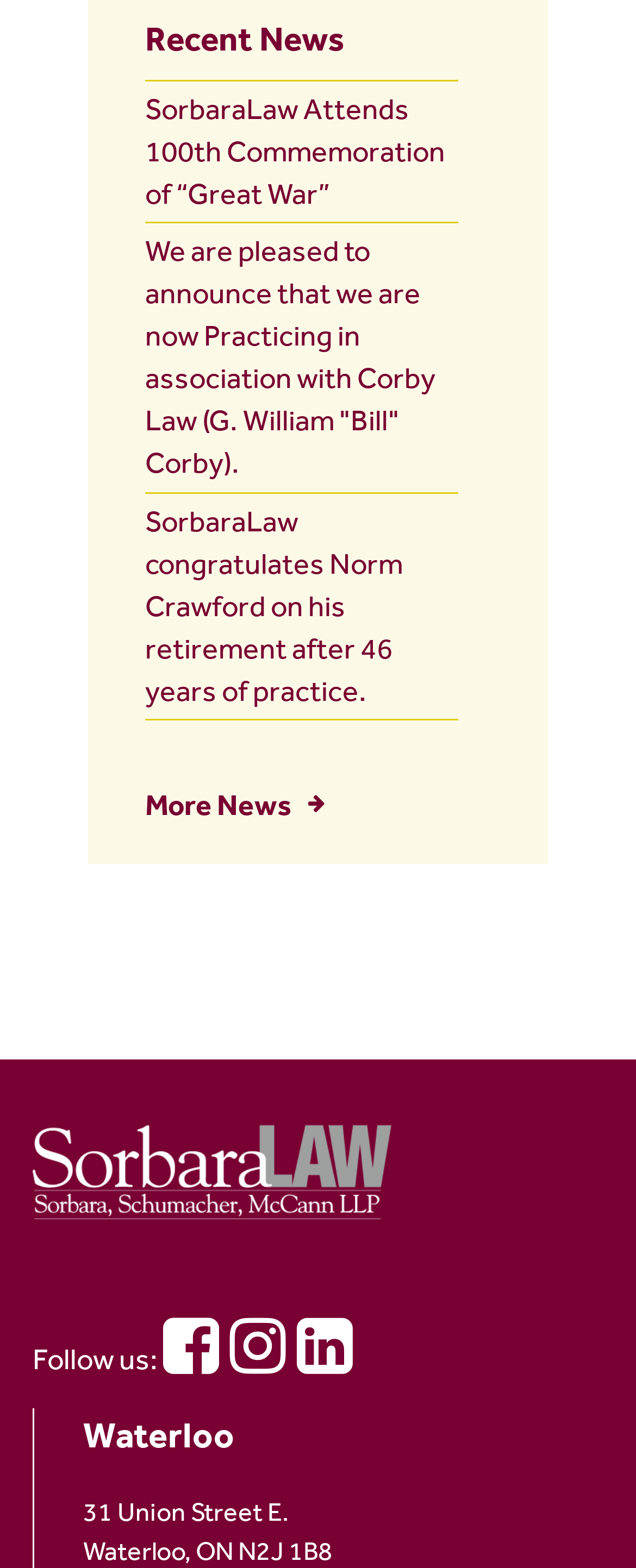What is the title of the first news article?
Using the image as a reference, answer with just one word or a short phrase.

SorbaraLaw Attends 100th Commemoration of “Great War”